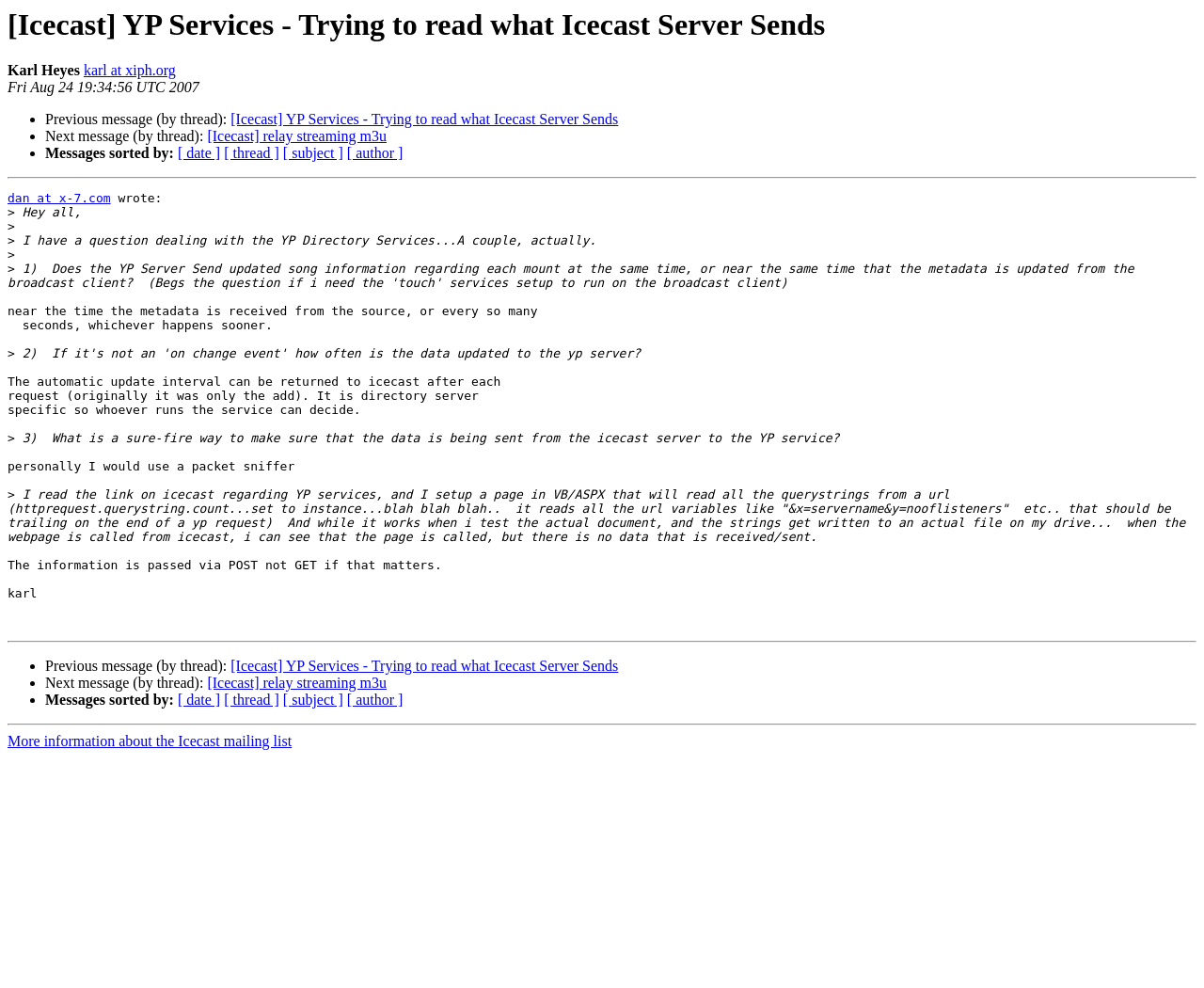Locate the bounding box coordinates of the area where you should click to accomplish the instruction: "Sort messages by date".

[0.148, 0.147, 0.183, 0.163]